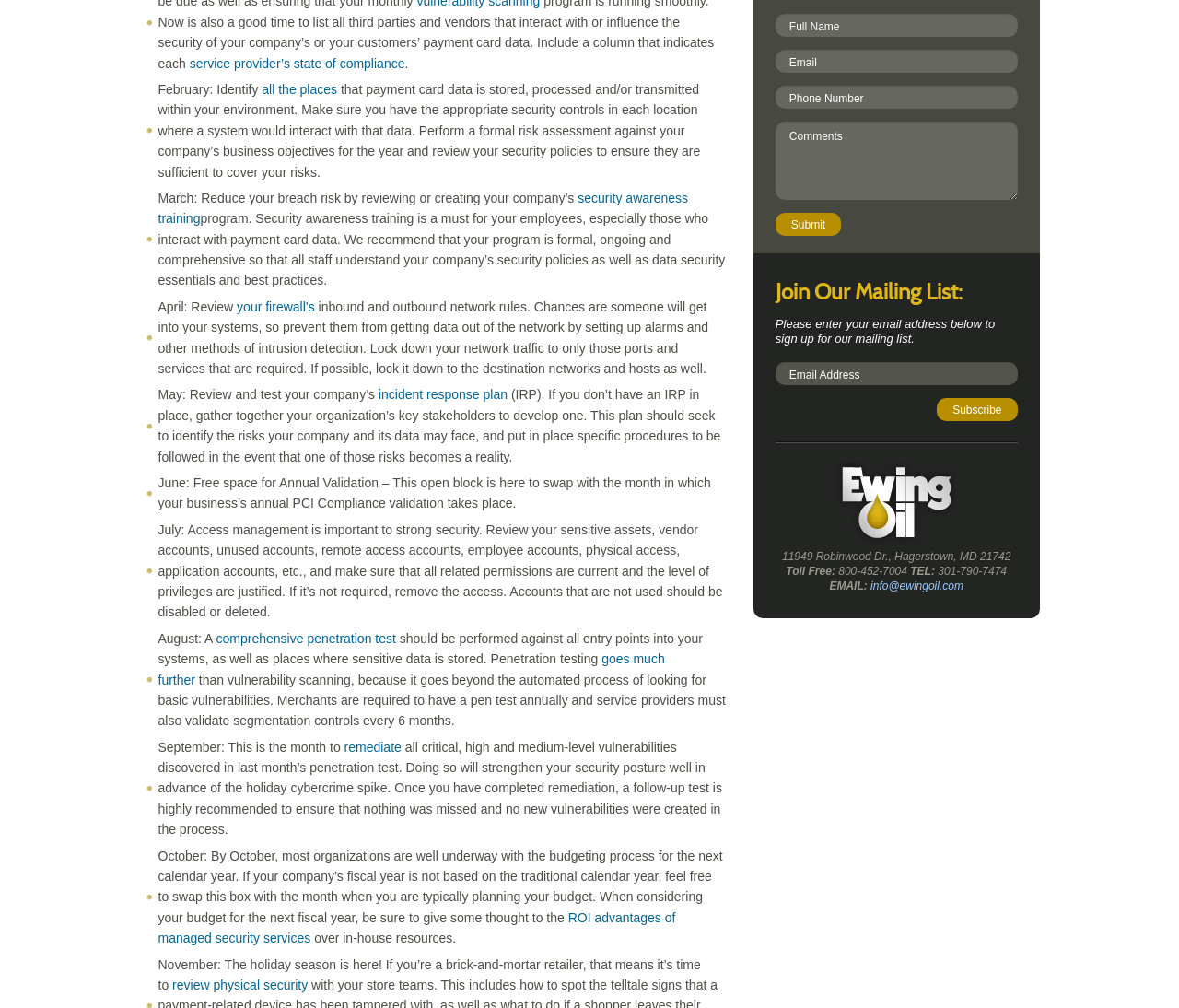Please determine the bounding box of the UI element that matches this description: name="op" value="Submit". The coordinates should be given as (top-left x, top-left y, bottom-right x, bottom-right y), with all values between 0 and 1.

[0.658, 0.211, 0.713, 0.234]